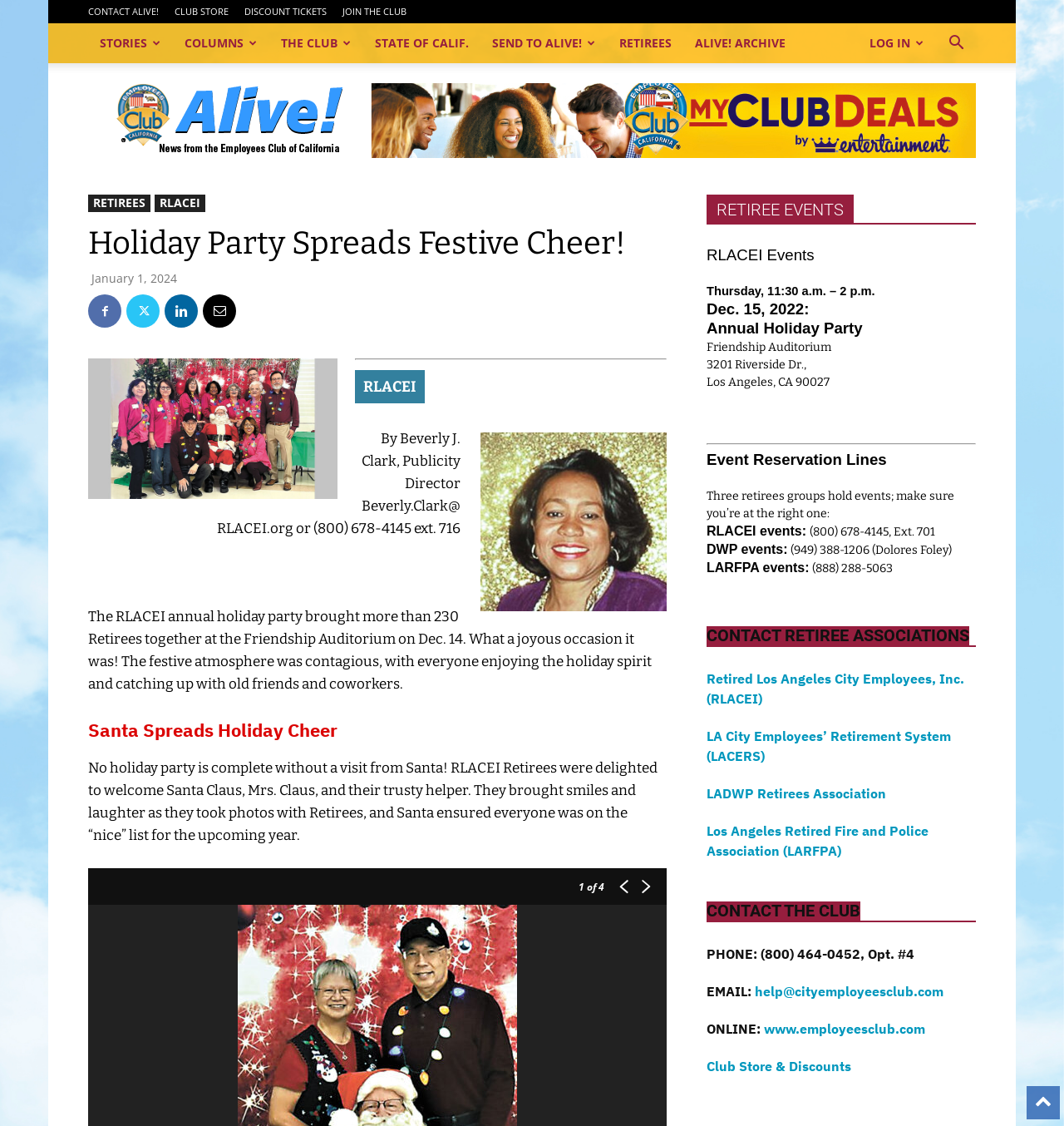Who is the author of the article?
Carefully examine the image and provide a detailed answer to the question.

I found the author's name at the bottom of the article, which is 'Beverly J. Clark, Publicity Director'. The author of the article is Beverly J. Clark.